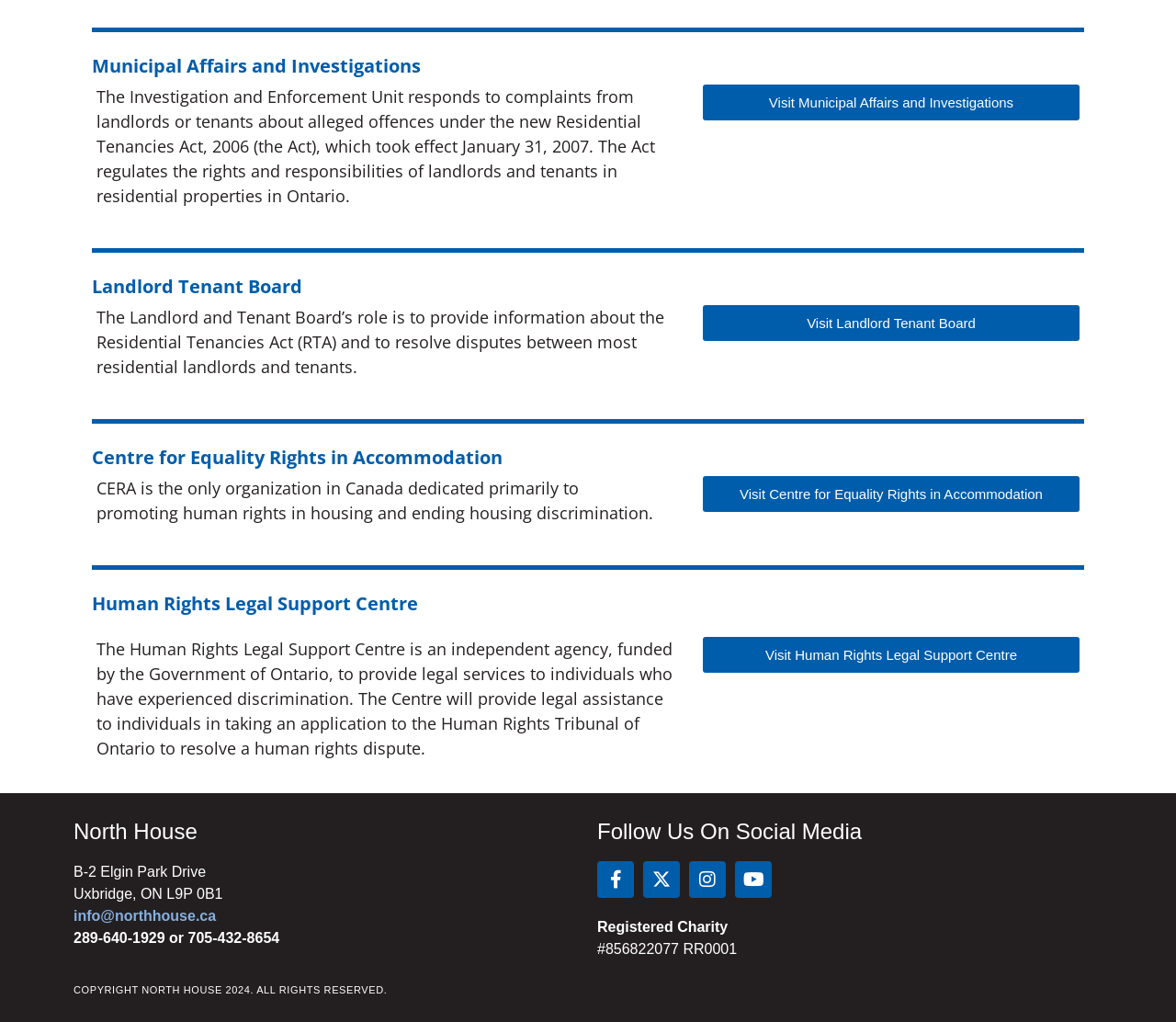Answer this question in one word or a short phrase: What is the focus of the Centre for Equality Rights in Accommodation?

Human rights in housing